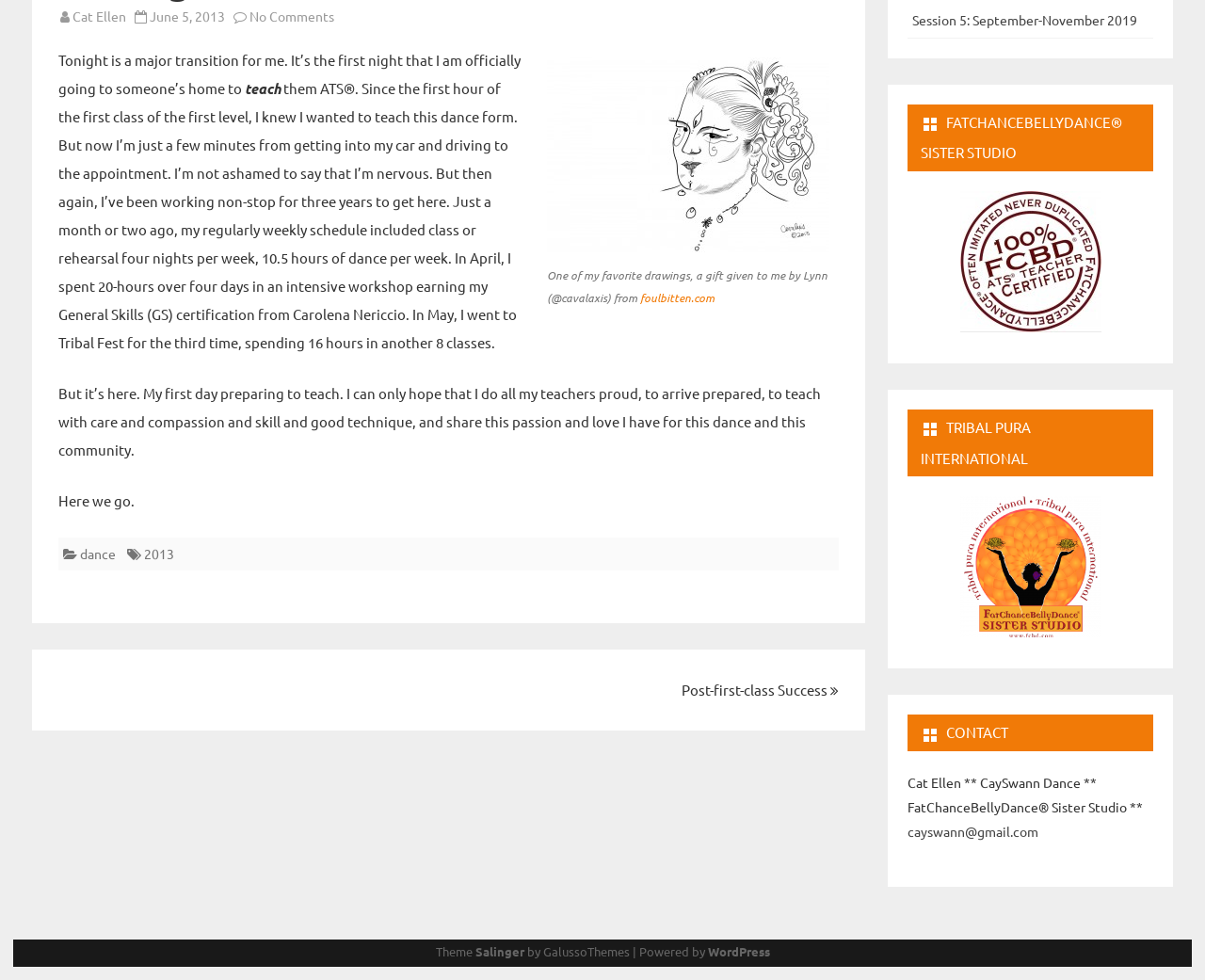Calculate the bounding box coordinates for the UI element based on the following description: "foulbitten.com". Ensure the coordinates are four float numbers between 0 and 1, i.e., [left, top, right, bottom].

[0.531, 0.296, 0.593, 0.312]